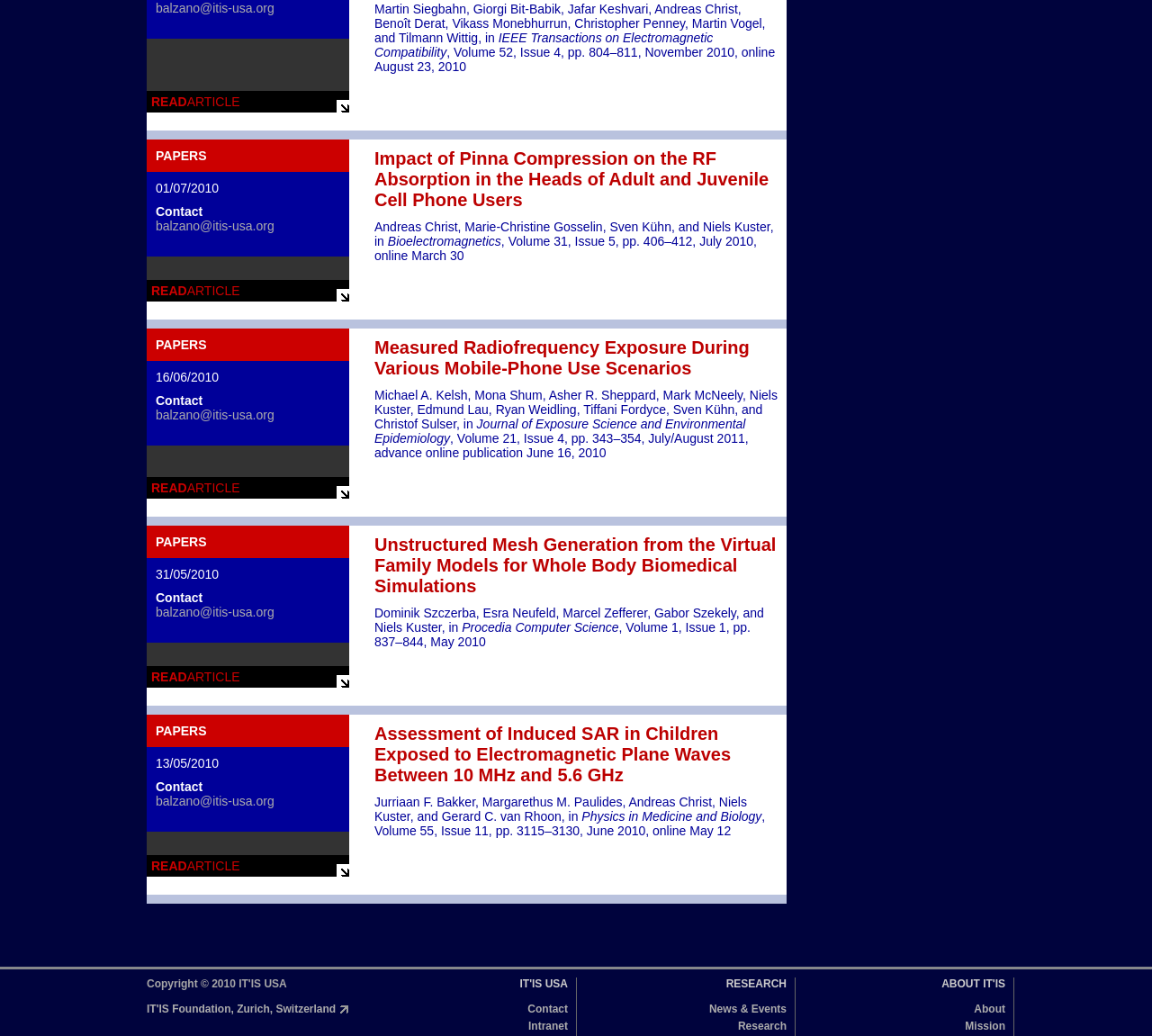Locate the bounding box coordinates of the segment that needs to be clicked to meet this instruction: "View the paper 'Unstructured Mesh Generation from the Virtual Family Models for Whole Body Biomedical Simulations'".

[0.127, 0.643, 0.303, 0.664]